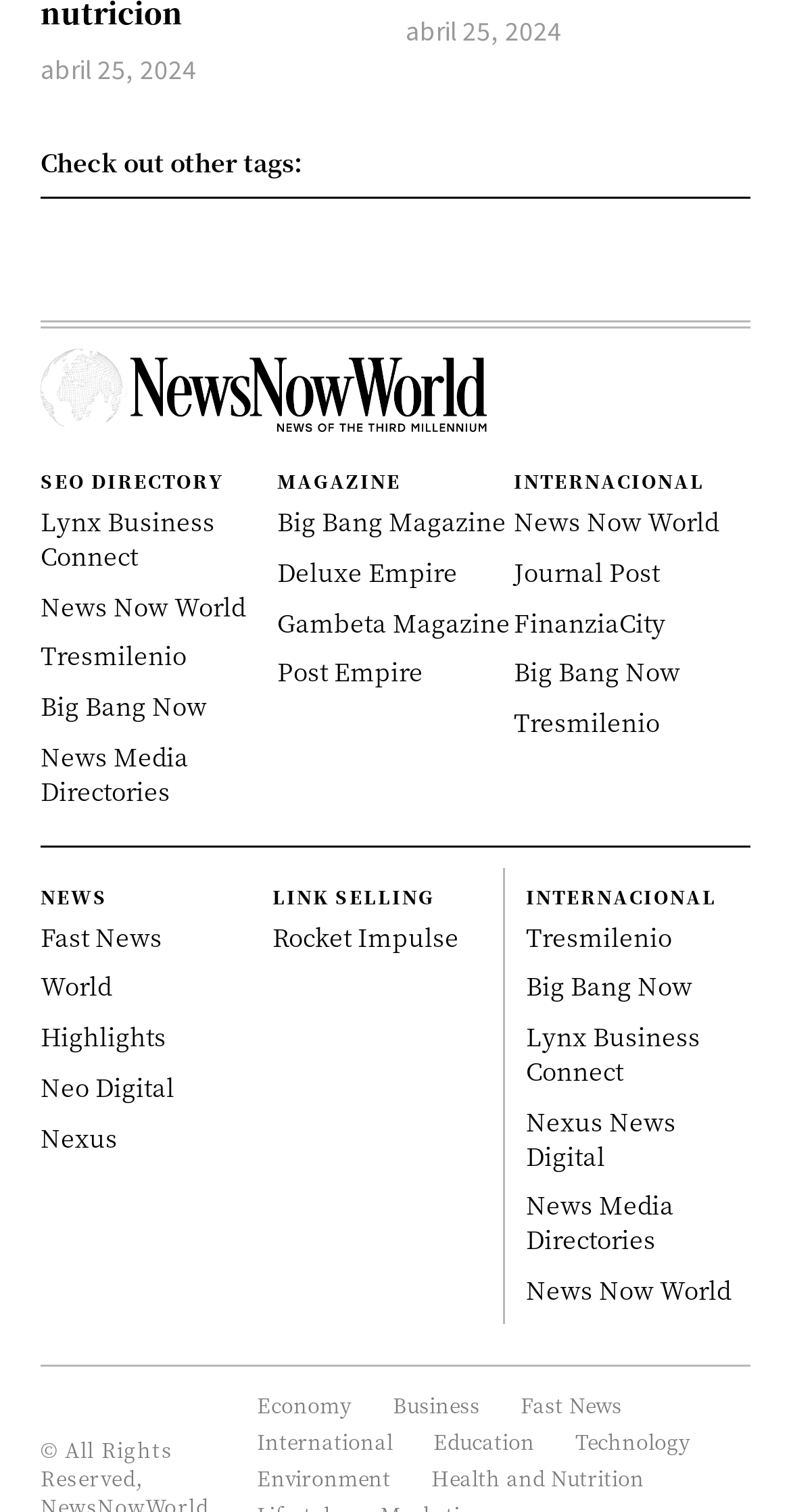Find and specify the bounding box coordinates that correspond to the clickable region for the instruction: "Click on SEO DIRECTORY".

[0.051, 0.313, 0.282, 0.325]